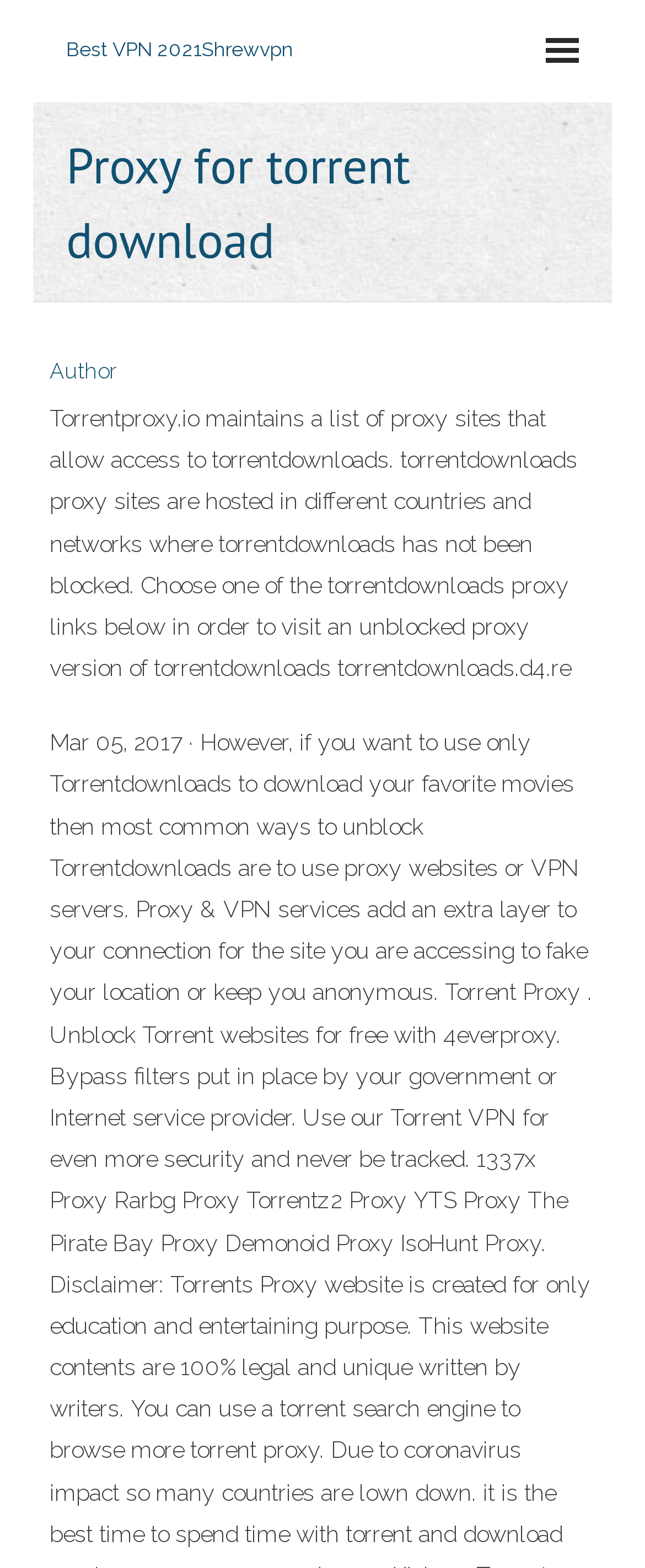Locate and extract the text of the main heading on the webpage.

Proxy for torrent download